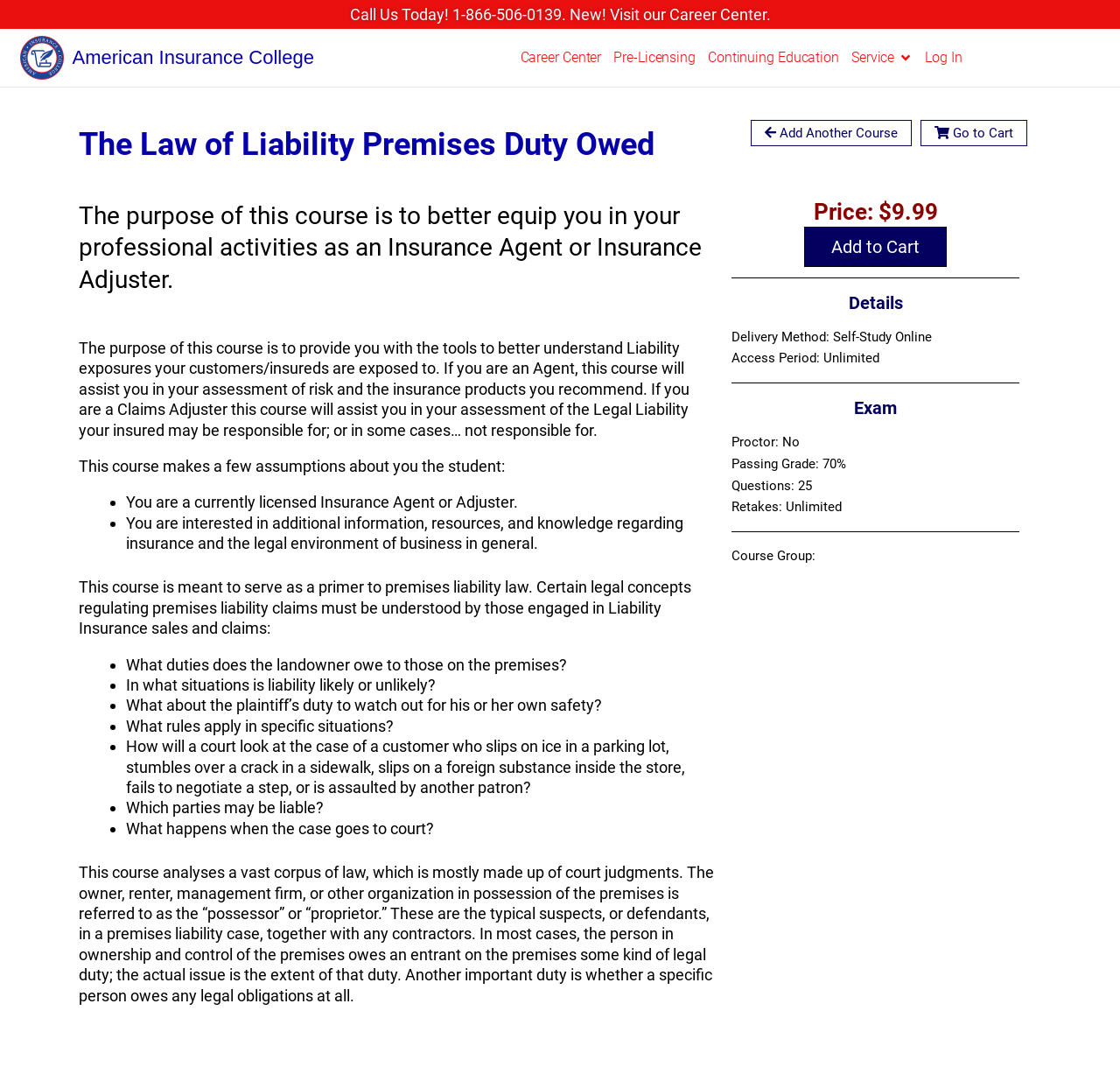Determine the bounding box for the UI element as described: "Pre-Licensing". The coordinates should be represented as four float numbers between 0 and 1, formatted as [left, top, right, bottom].

[0.542, 0.036, 0.627, 0.073]